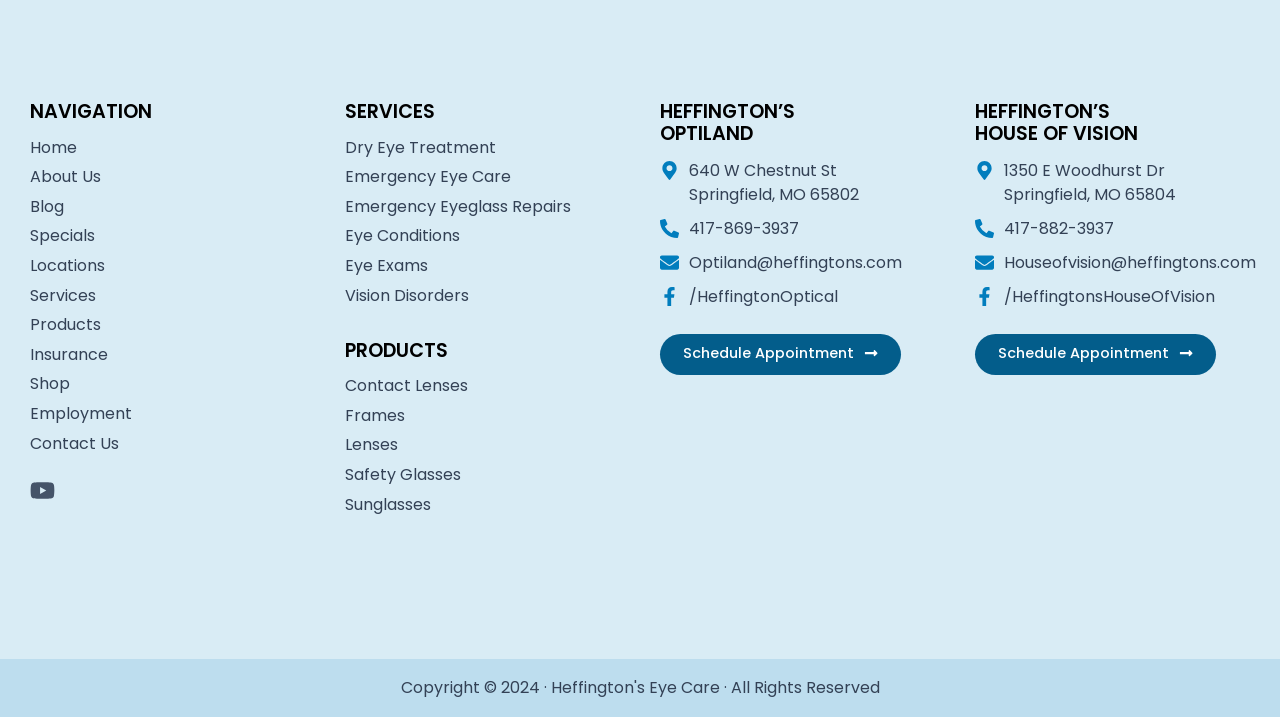Using the provided element description "Emergency Eye Care", determine the bounding box coordinates of the UI element.

[0.27, 0.226, 0.484, 0.267]